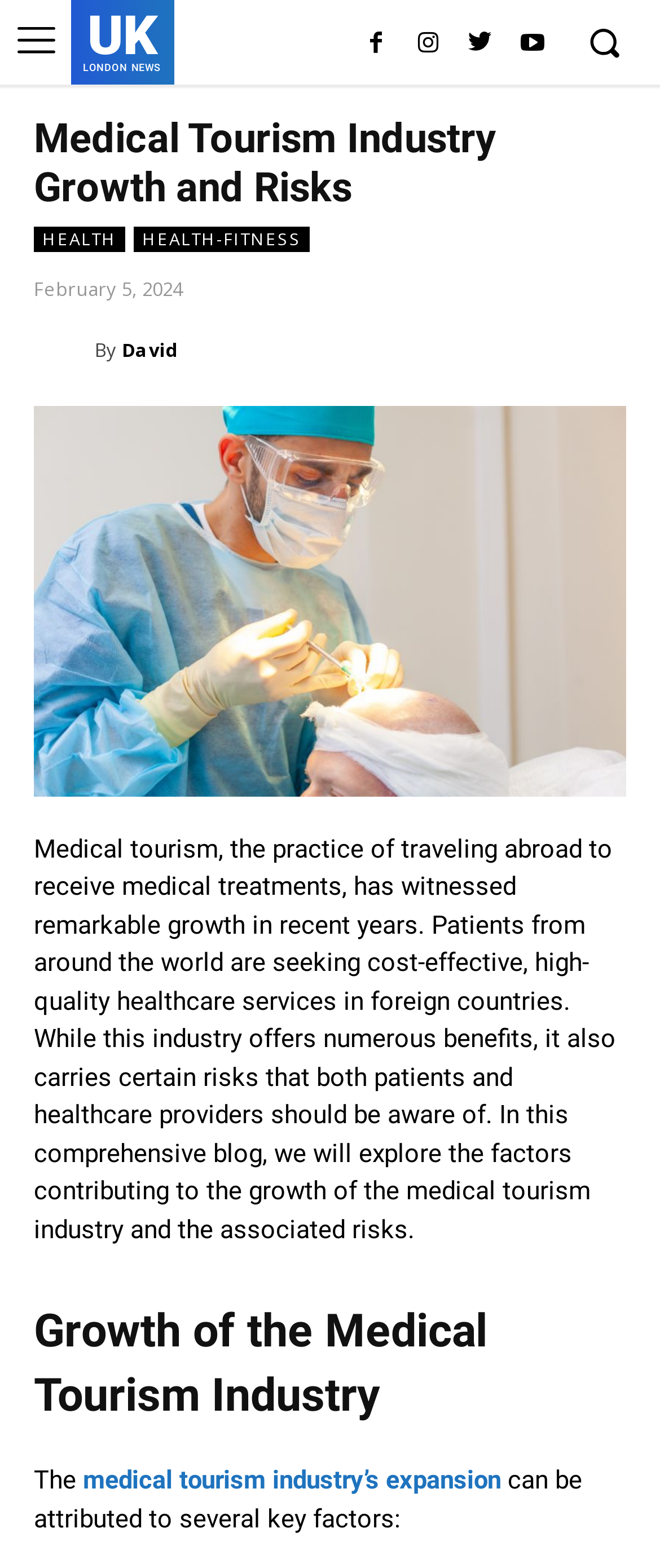Identify and extract the heading text of the webpage.

Medical Tourism Industry Growth and Risks